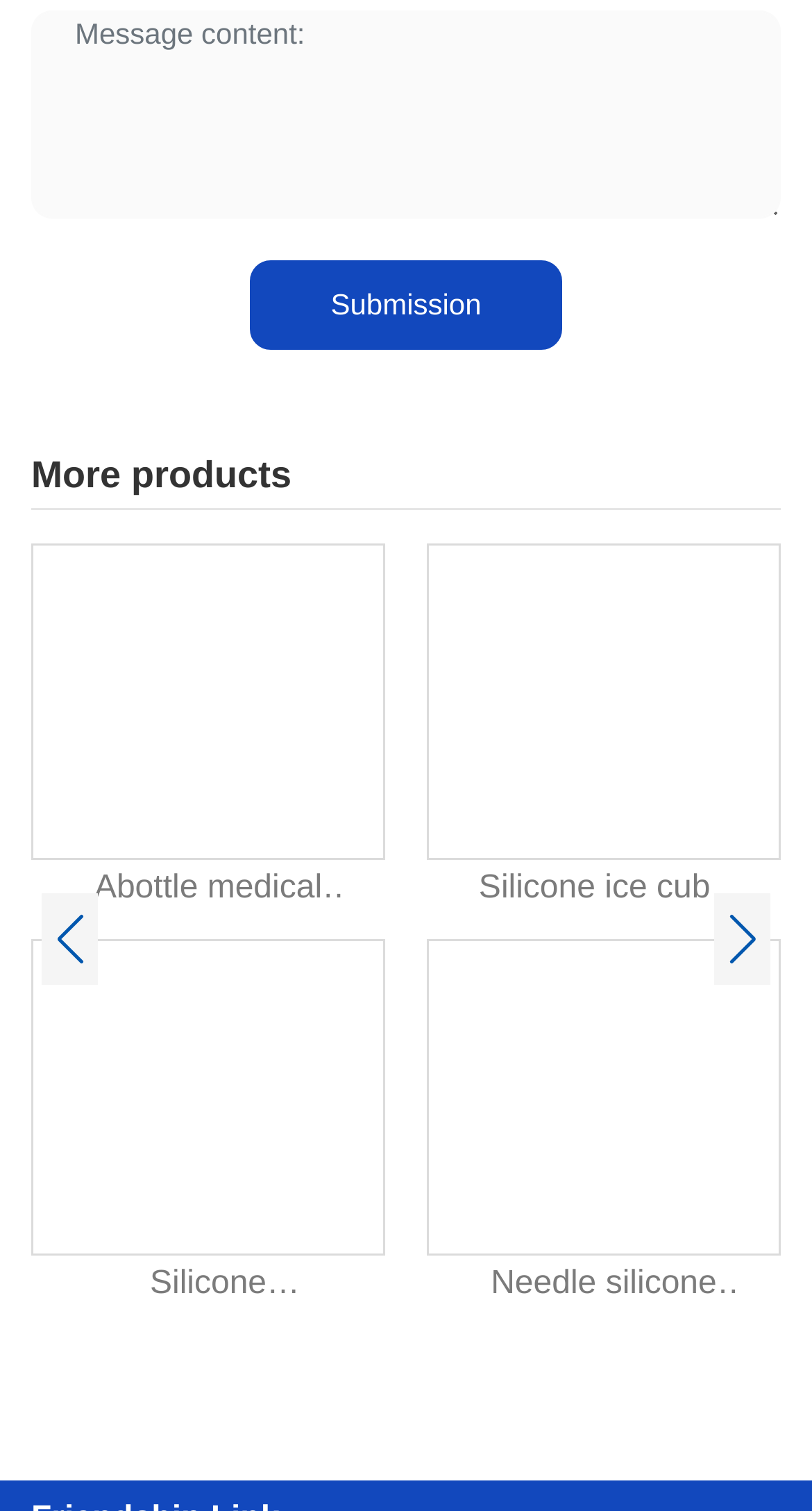Could you provide the bounding box coordinates for the portion of the screen to click to complete this instruction: "View more products"?

[0.038, 0.301, 0.359, 0.328]